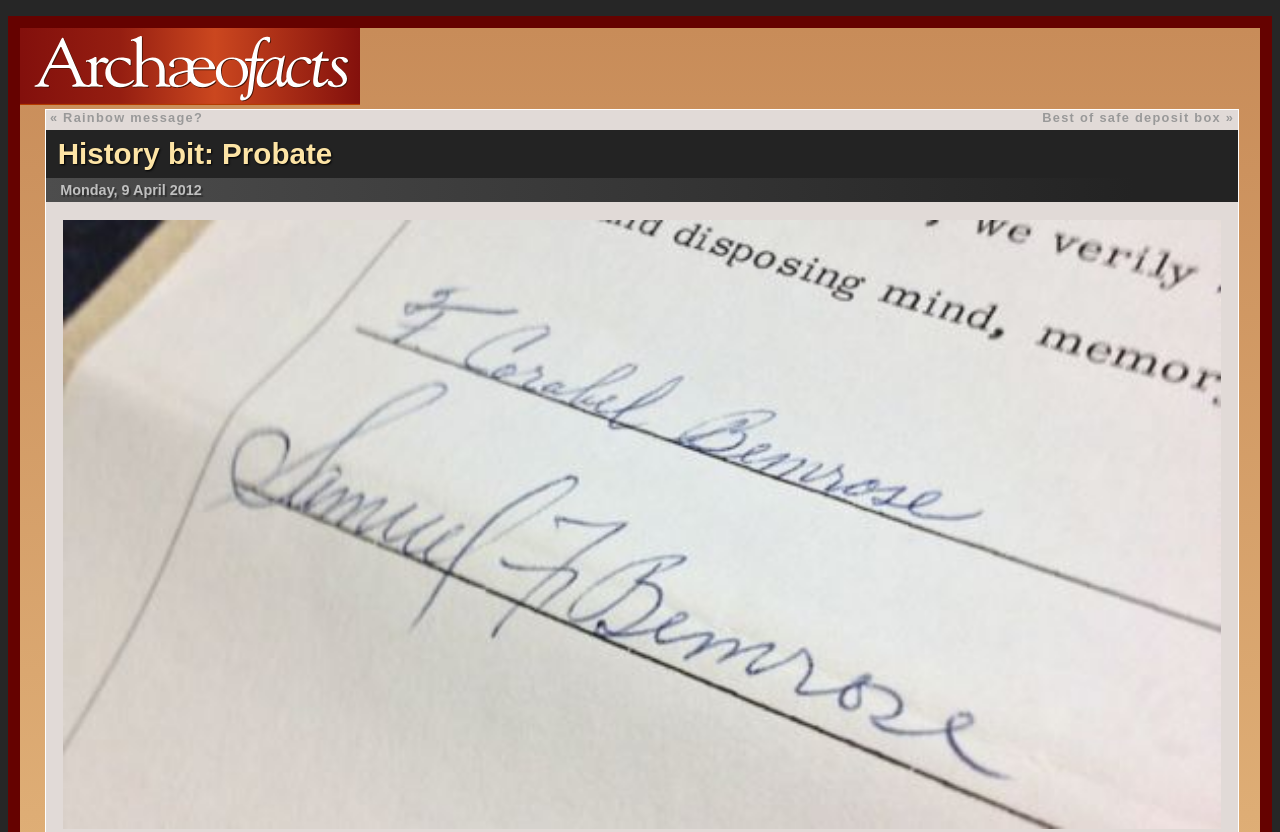Offer a comprehensive description of the webpage’s content and structure.

The webpage is about Archaeoƒacts, specifically focusing on "History bit: Probate". At the top-left corner, there is a link with no text. Below it, there are two generic elements, "earlier in time..." and "later in time...", which are positioned on the left and right sides of the page, respectively. The "earlier in time..." element contains a left arrow symbol « and a link to "Rainbow message?", while the "later in time..." element contains a link to "Best of safe deposit box" and a right arrow symbol ». 

Below these elements, there is a heading "History bit: Probate" with a link to the same title. Next to the heading, there is a date "Monday, 9 April 2012". The main content of the page is an image titled "Bem sigs 1965", which takes up most of the page's width and is positioned at the bottom.